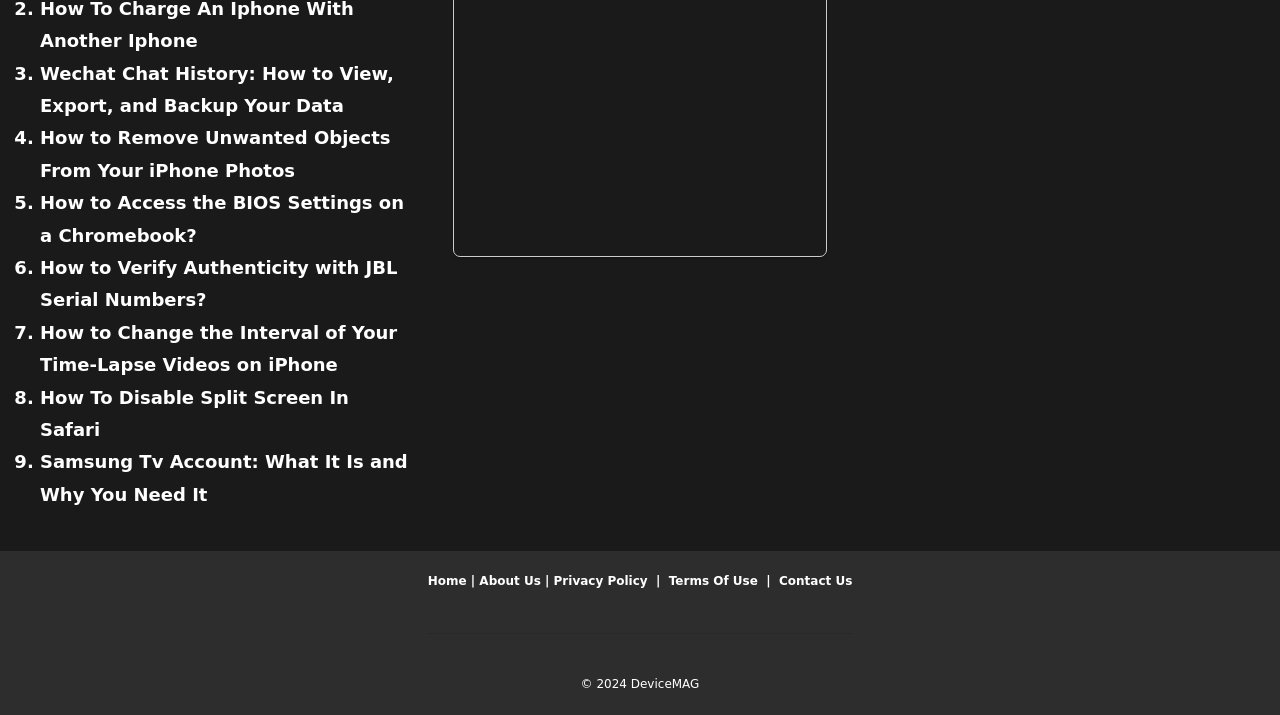Could you provide the bounding box coordinates for the portion of the screen to click to complete this instruction: "Read About Us page"?

[0.374, 0.803, 0.423, 0.823]